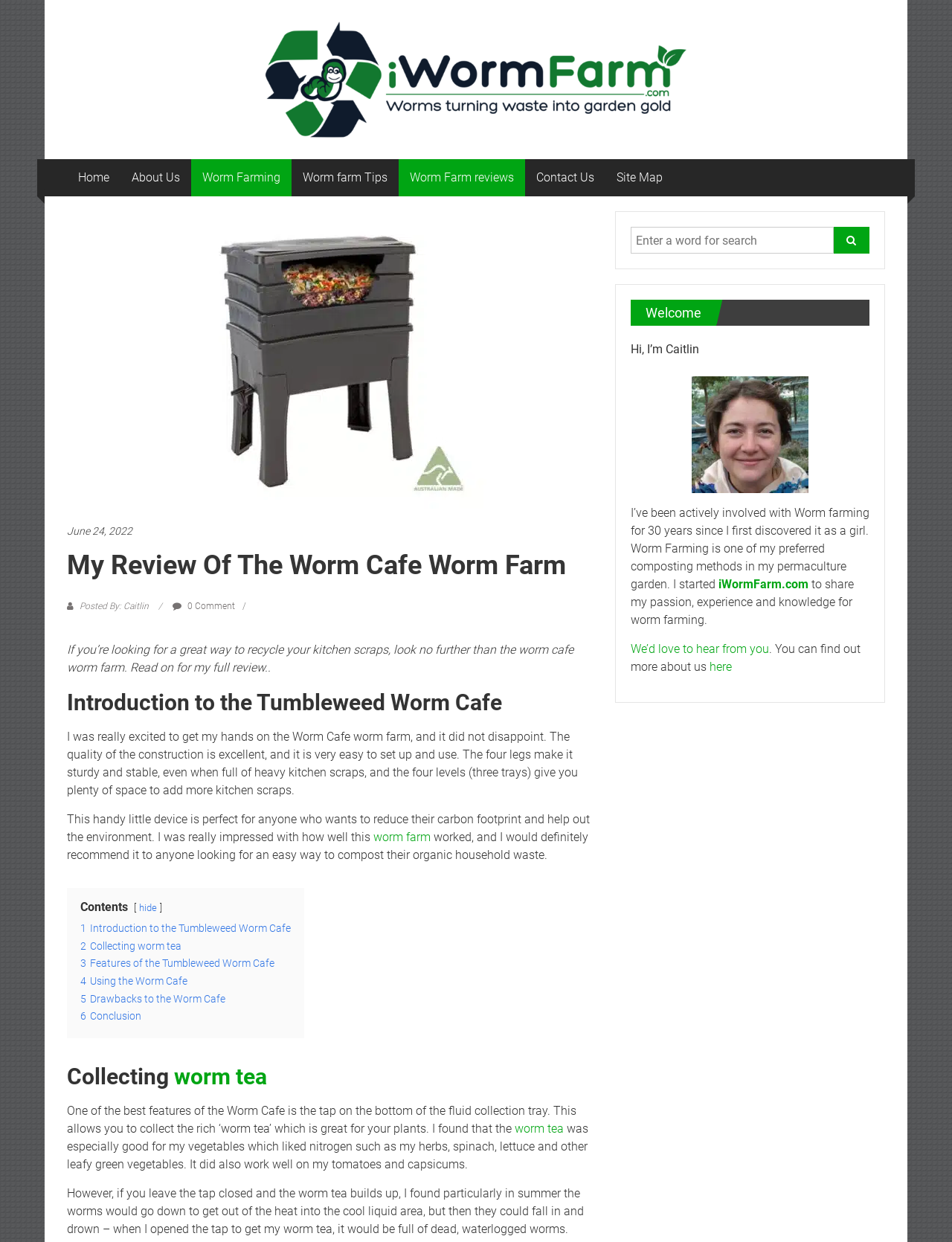Look at the image and give a detailed response to the following question: What is the benefit of the worm tea for plants?

The benefit of the worm tea for plants can be found in the text 'I found that the worm tea was especially good for my vegetables which liked nitrogen such as my herbs, spinach, lettuce and other leafy green vegetables.'